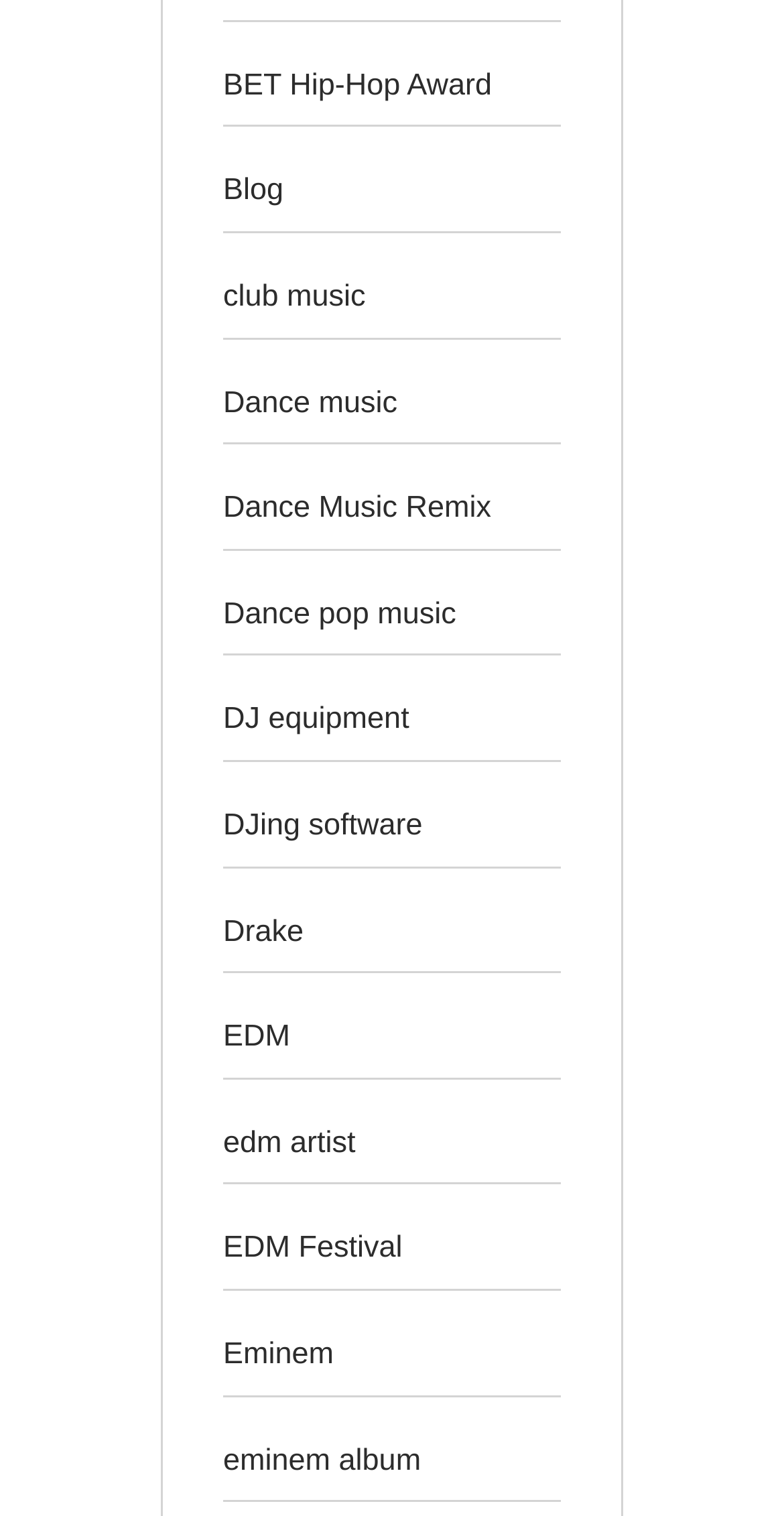Identify the bounding box coordinates for the element you need to click to achieve the following task: "check out Eminem's album". The coordinates must be four float values ranging from 0 to 1, formatted as [left, top, right, bottom].

[0.285, 0.952, 0.537, 0.974]